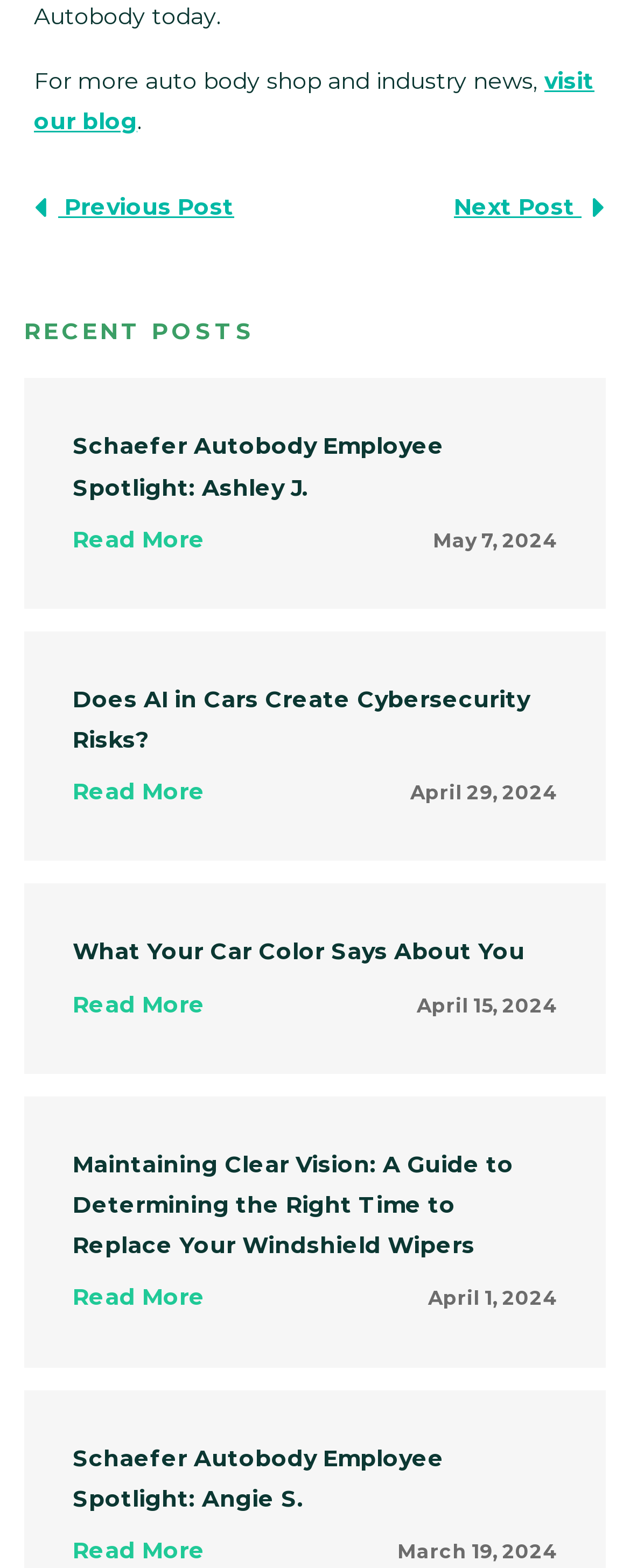What is the title of the second recent post?
Answer the question using a single word or phrase, according to the image.

Does AI in Cars Create Cybersecurity Risks?